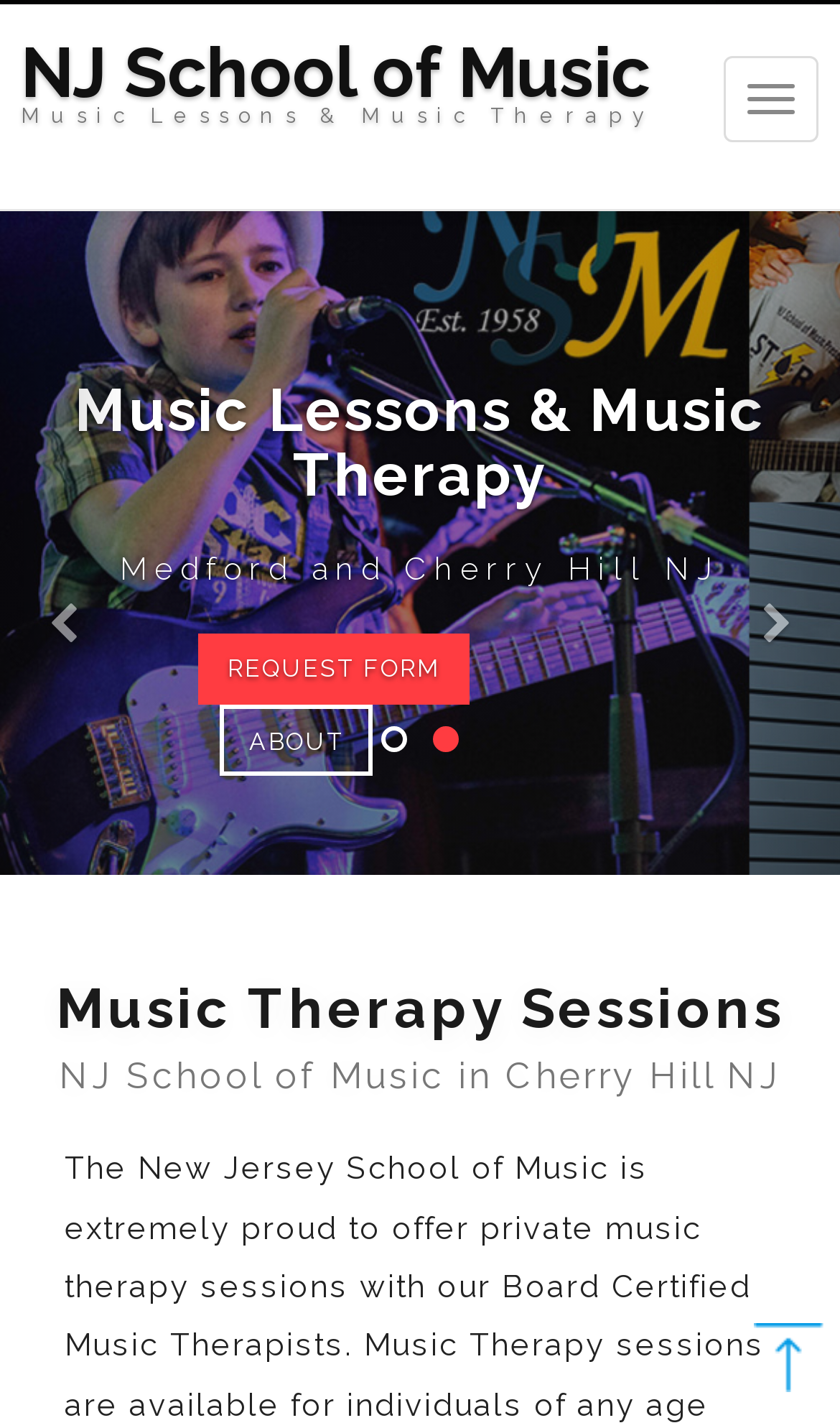Generate the text of the webpage's primary heading.

NJ School of Music
Music Lessons & Music Therapy